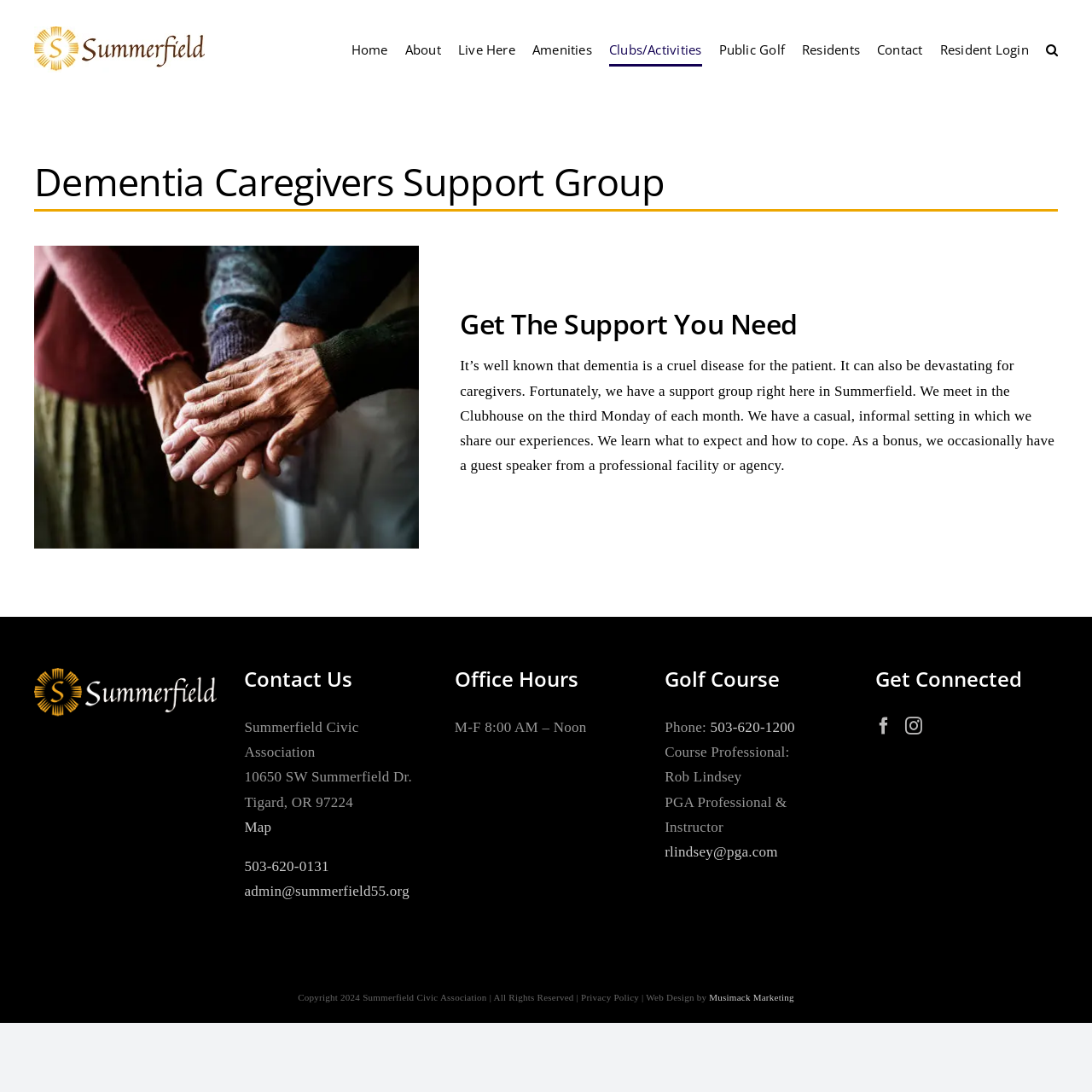Generate the main heading text from the webpage.

Dementia Caregivers Support Group